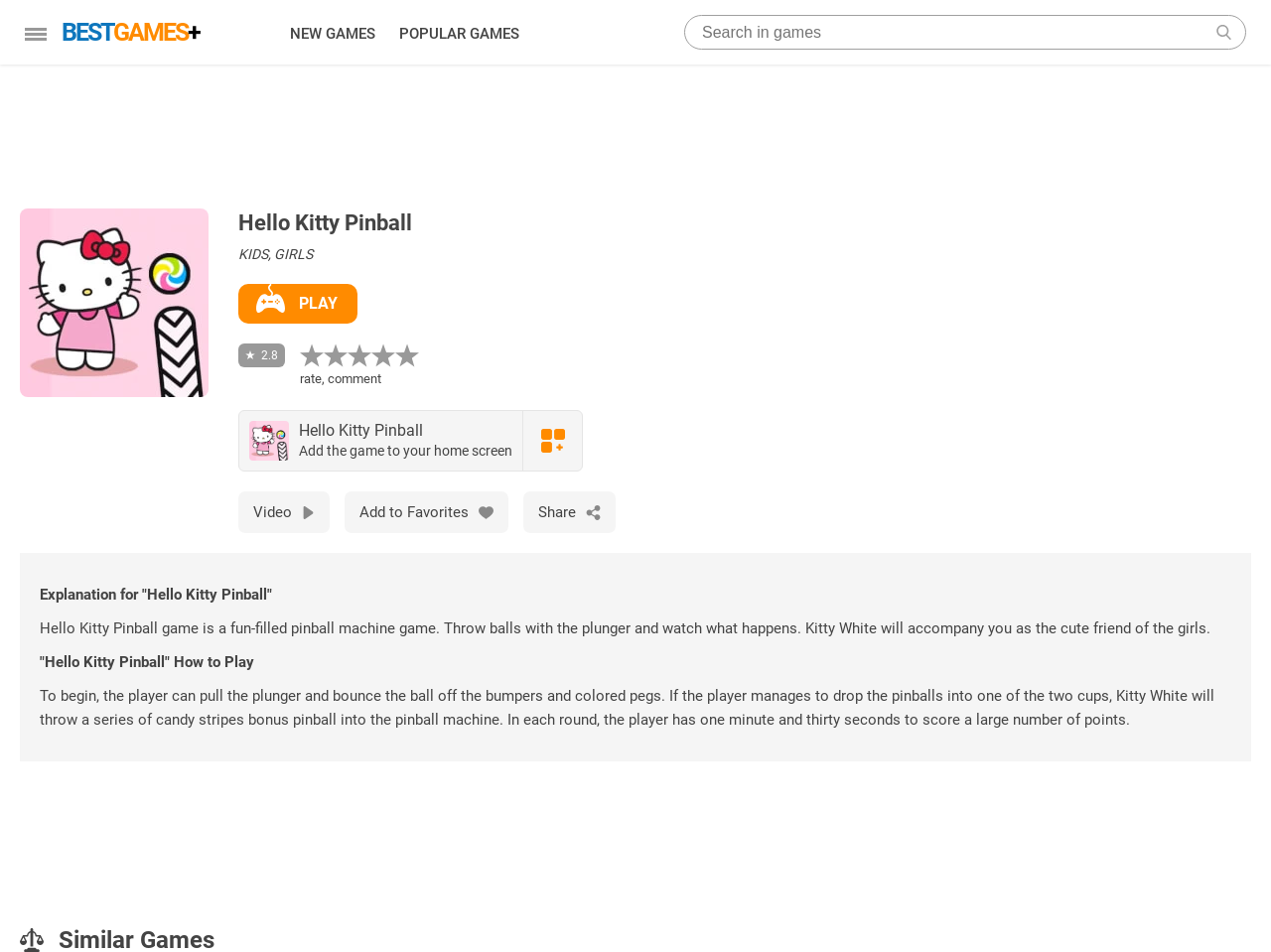Using the information in the image, give a detailed answer to the following question: How do I add the game to my home screen?

The instructions to add the game to my home screen can be found in the StaticText element with the text 'Add the game to your home screen' located below the 'Hello Kitty Pinball' heading.